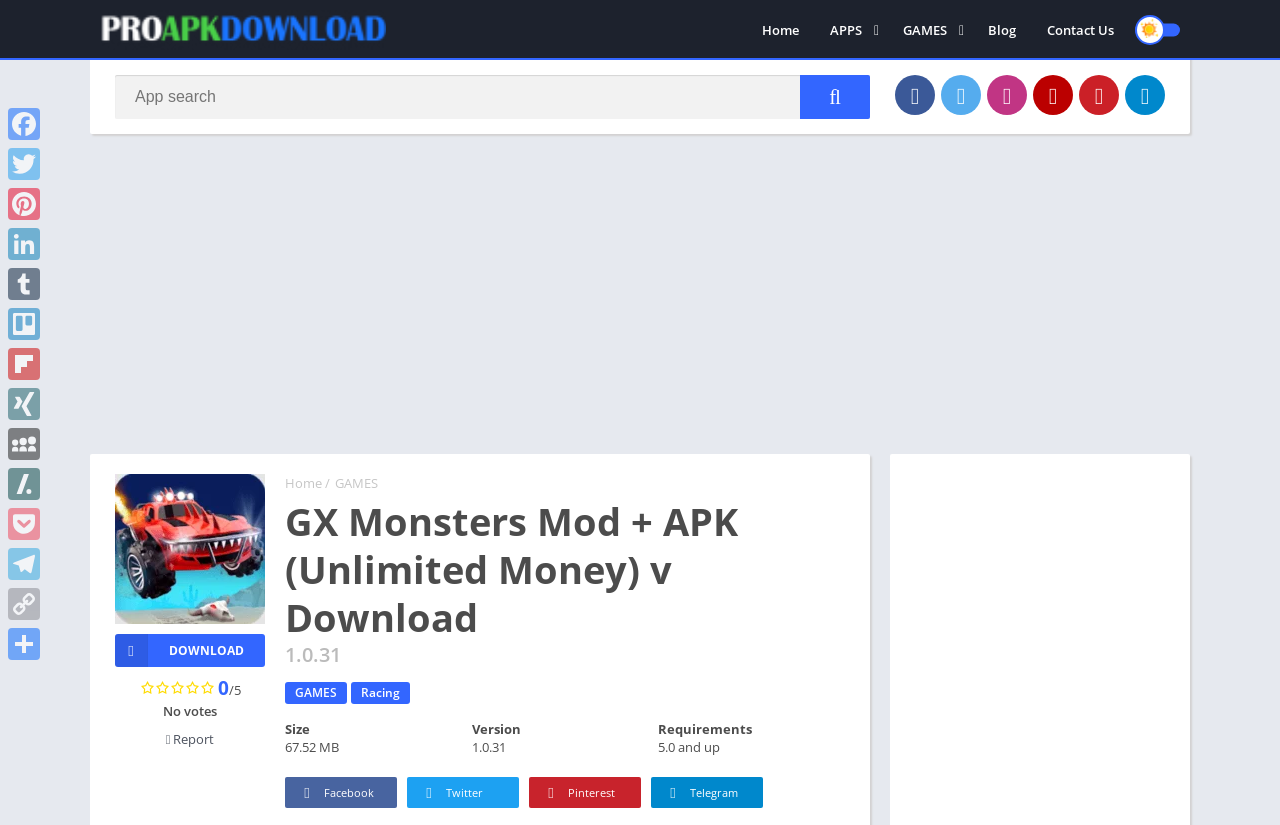Use a single word or phrase to respond to the question:
What is the category of the app?

GAMES